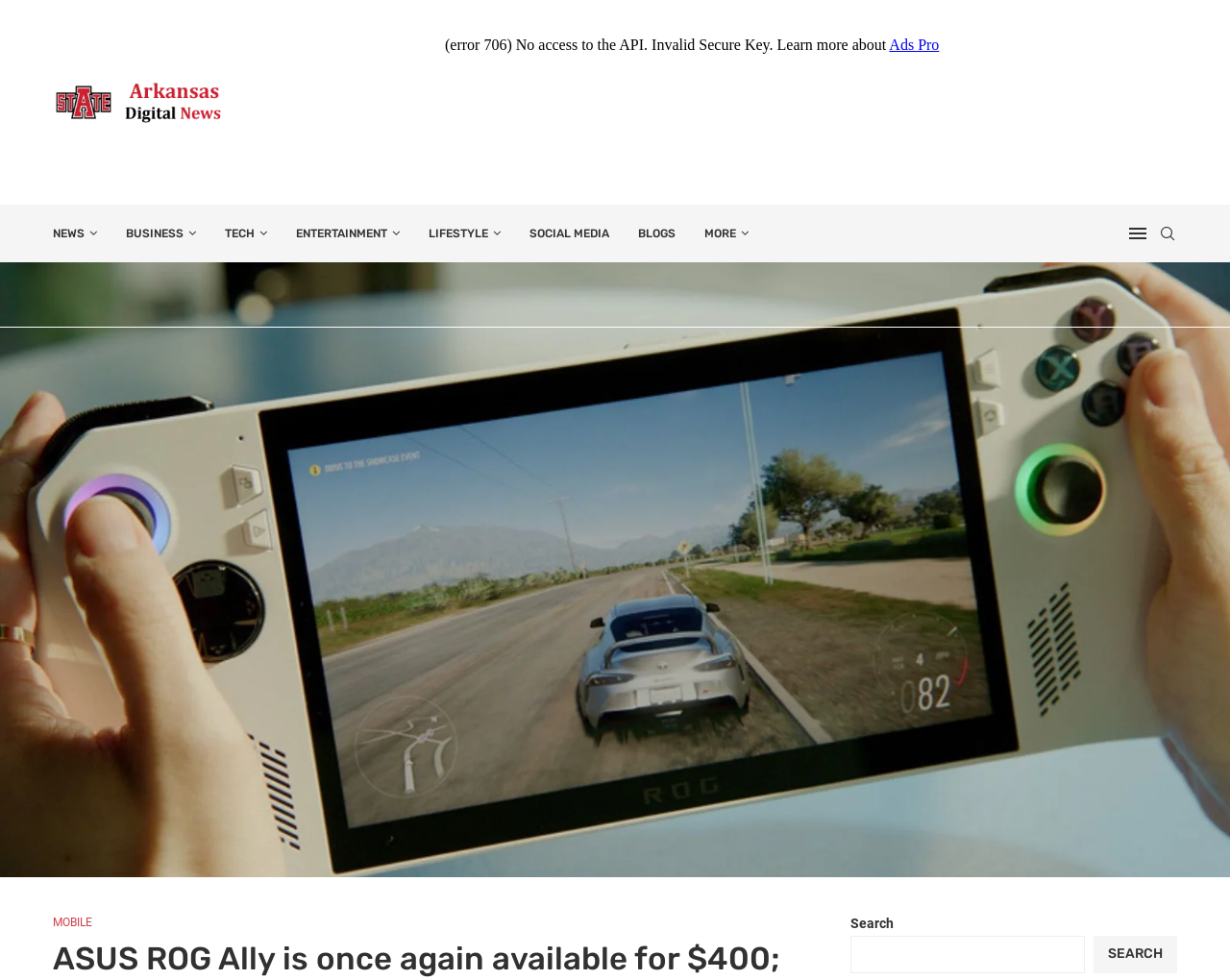Please identify the bounding box coordinates of the clickable area that will allow you to execute the instruction: "Click on the arkansasdigitalnews link".

[0.043, 0.084, 0.199, 0.125]